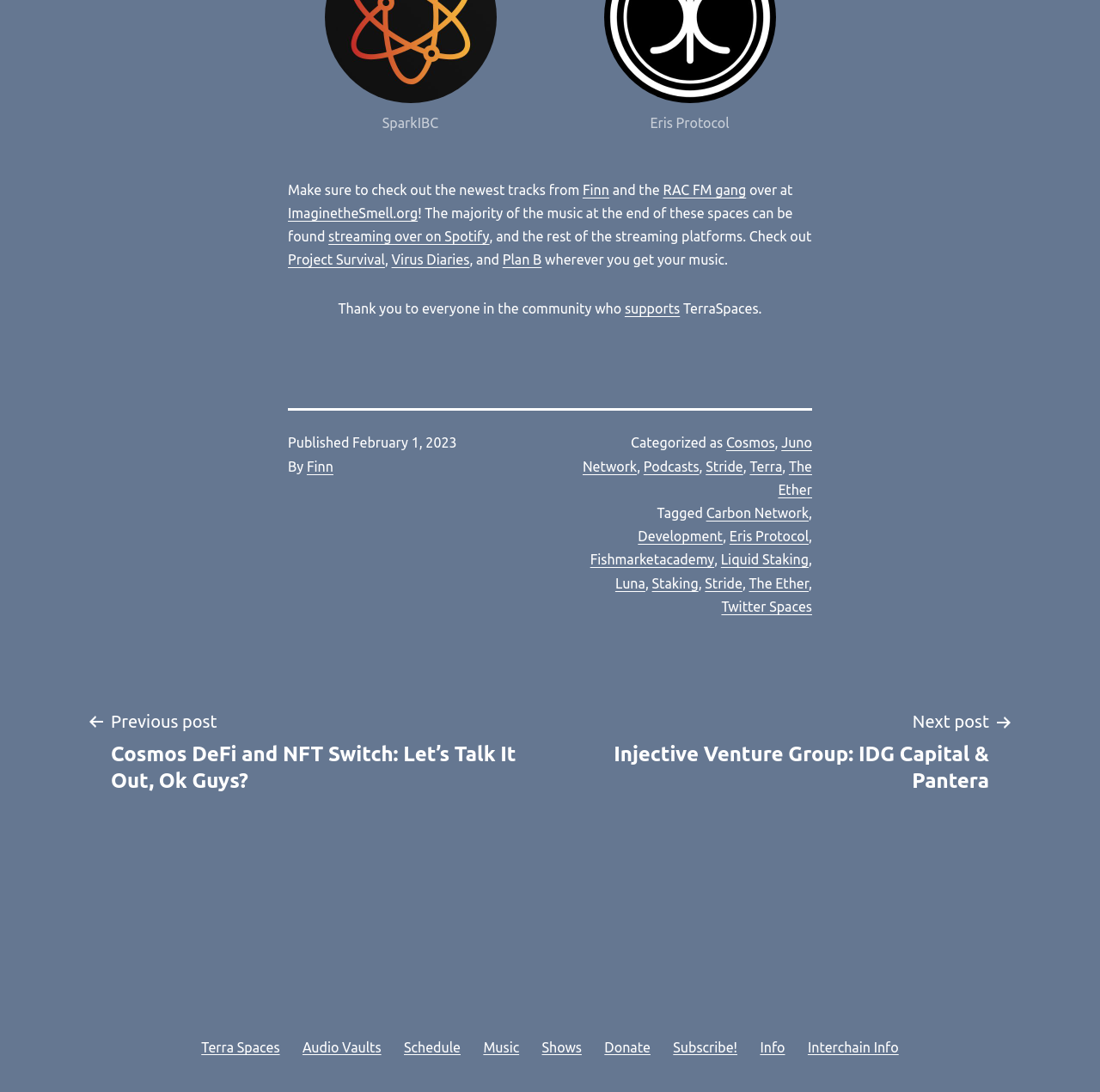Provide a brief response to the question below using one word or phrase:
What is the name of the author of the post?

Finn